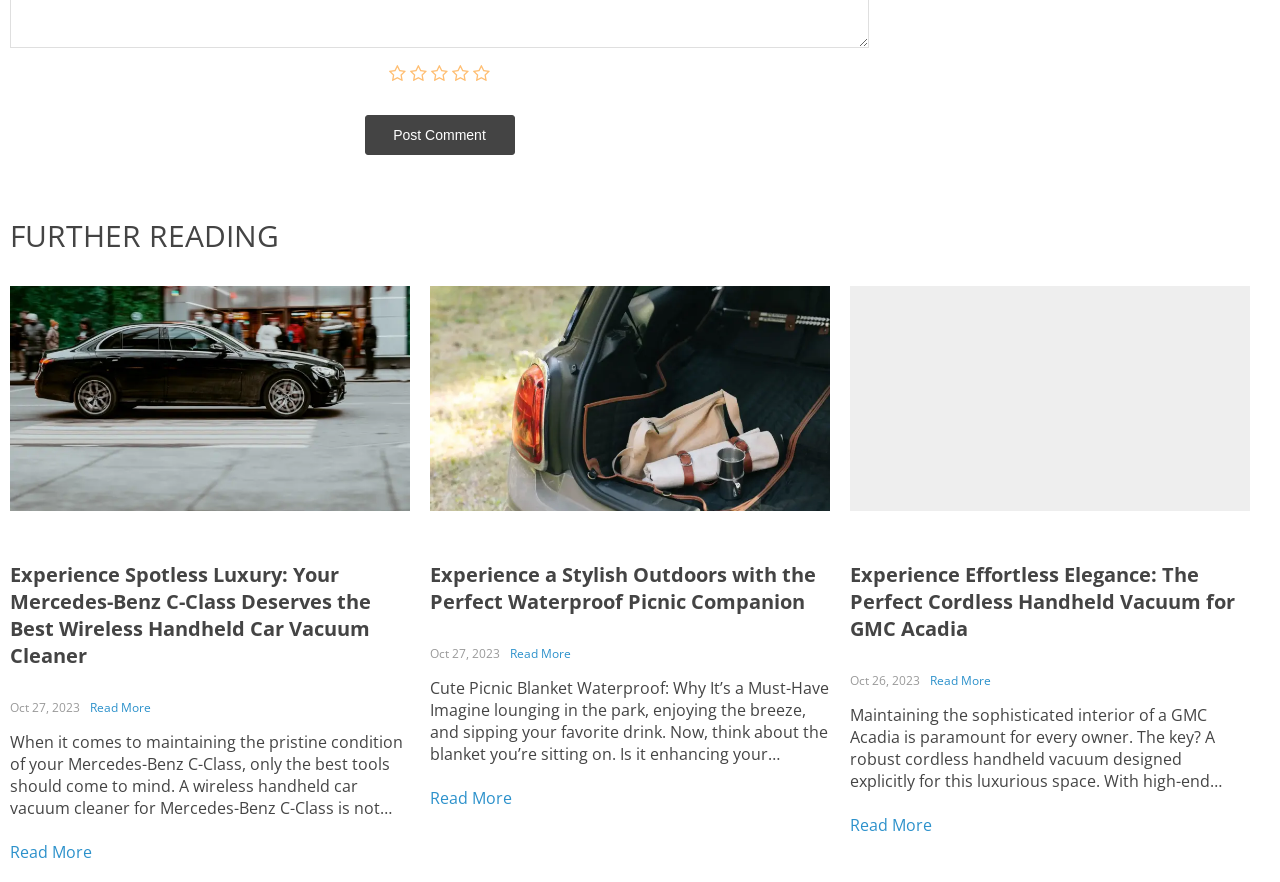How many 'Read More' links are on this webpage?
From the details in the image, provide a complete and detailed answer to the question.

I counted the number of link elements with the text 'Read More' and found four instances.